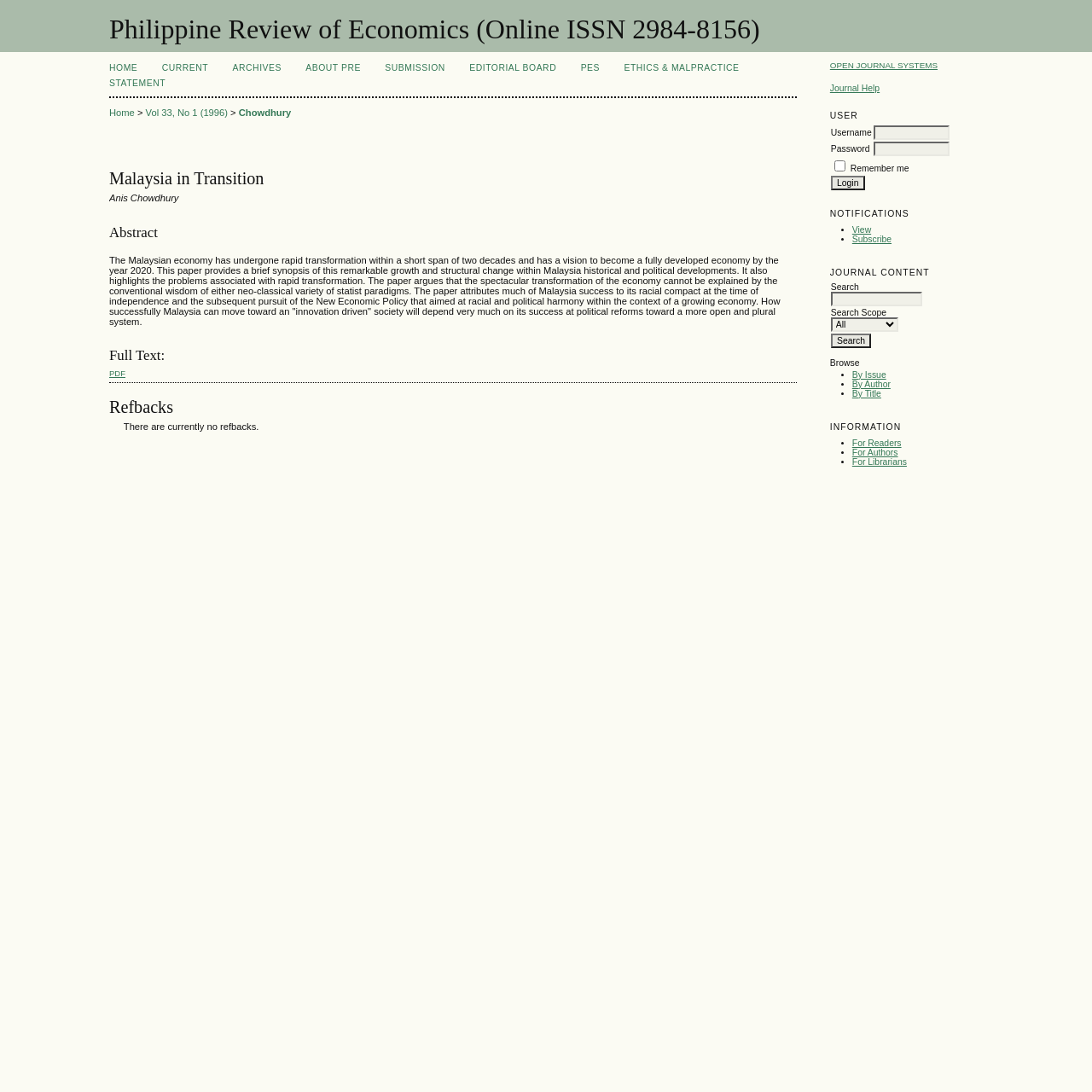What is the username field label?
Based on the screenshot, answer the question with a single word or phrase.

Username